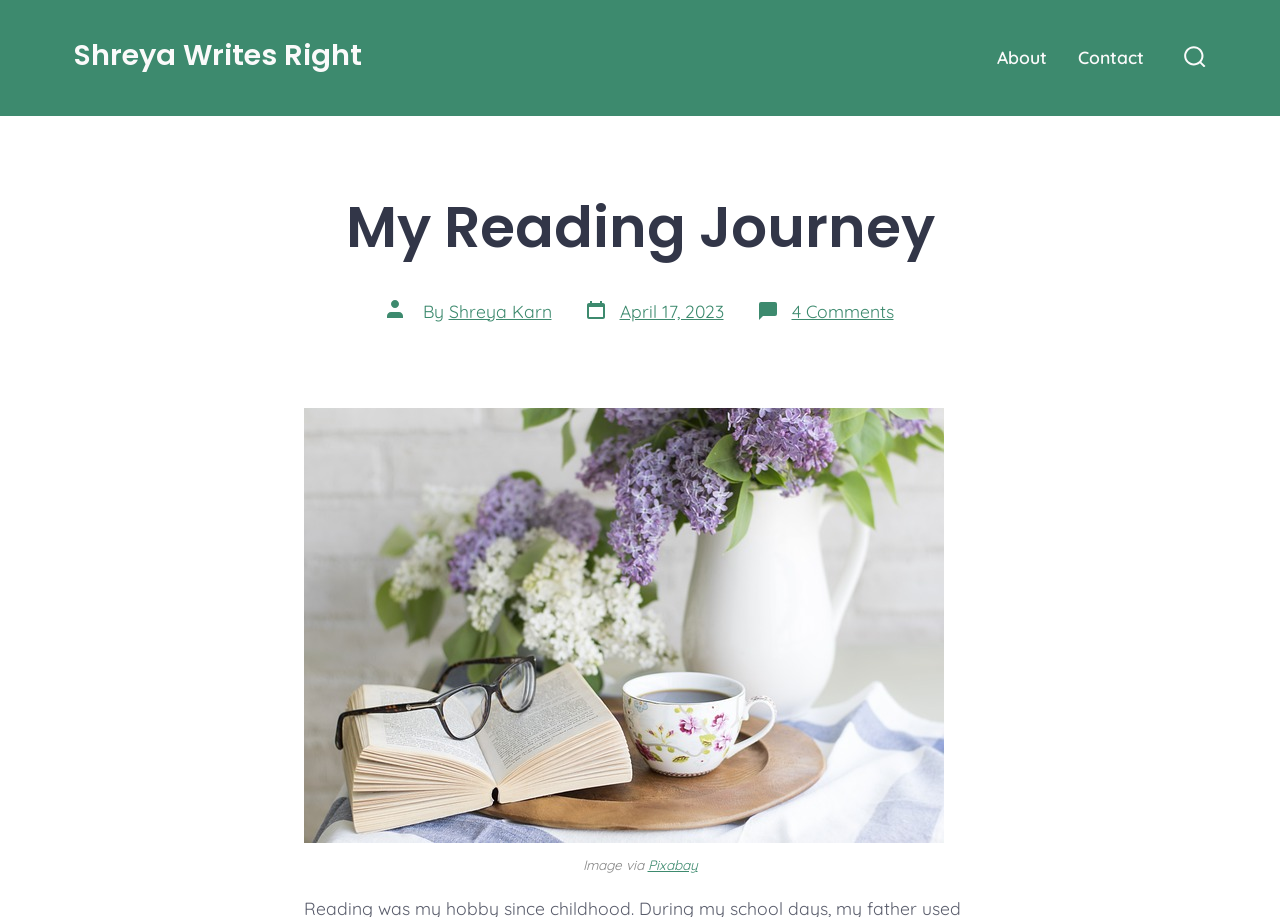What is the date of the post?
Look at the image and answer the question with a single word or phrase.

April 17, 2023